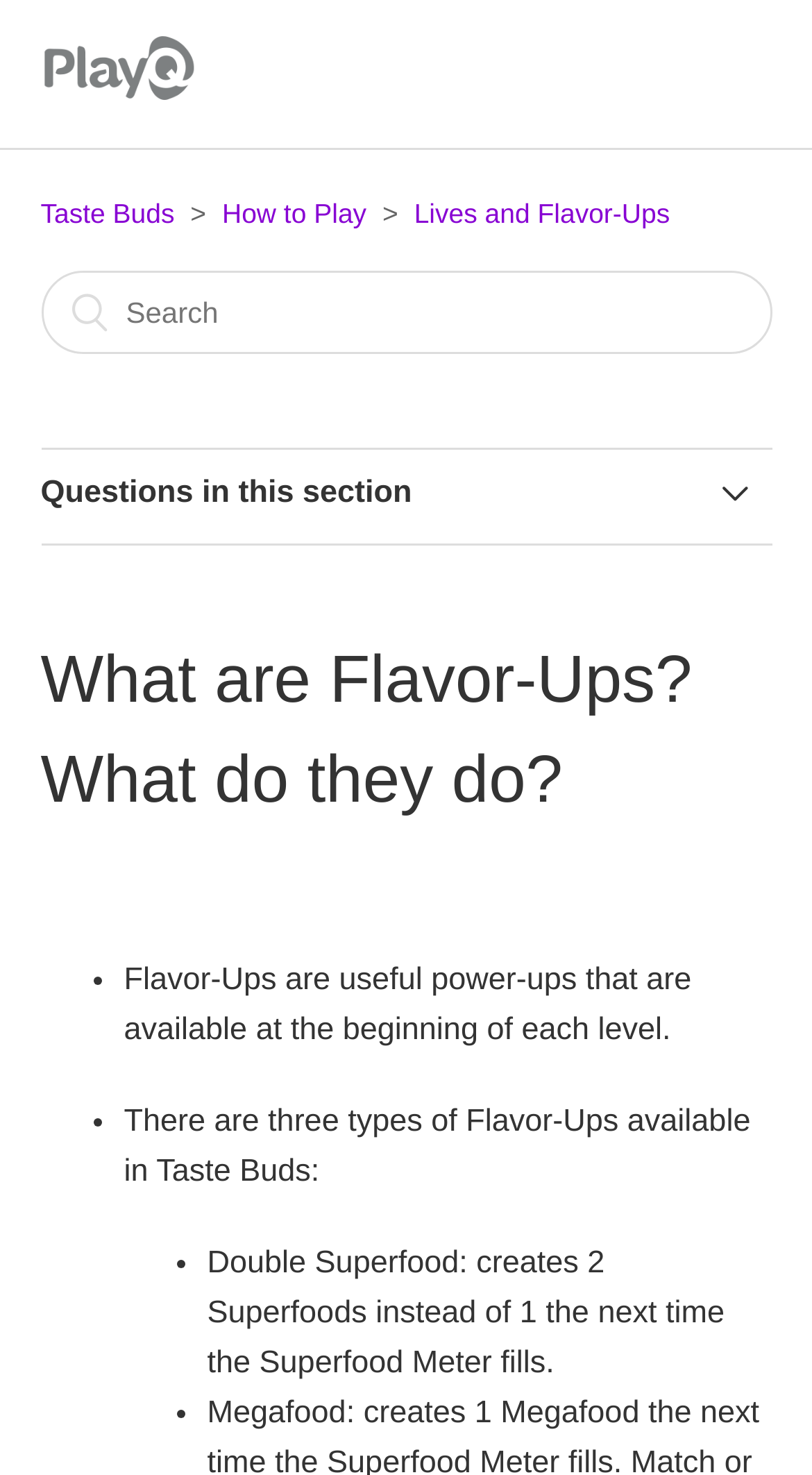Use a single word or phrase to answer the question: What is the purpose of Flavor-Ups?

Useful power-ups